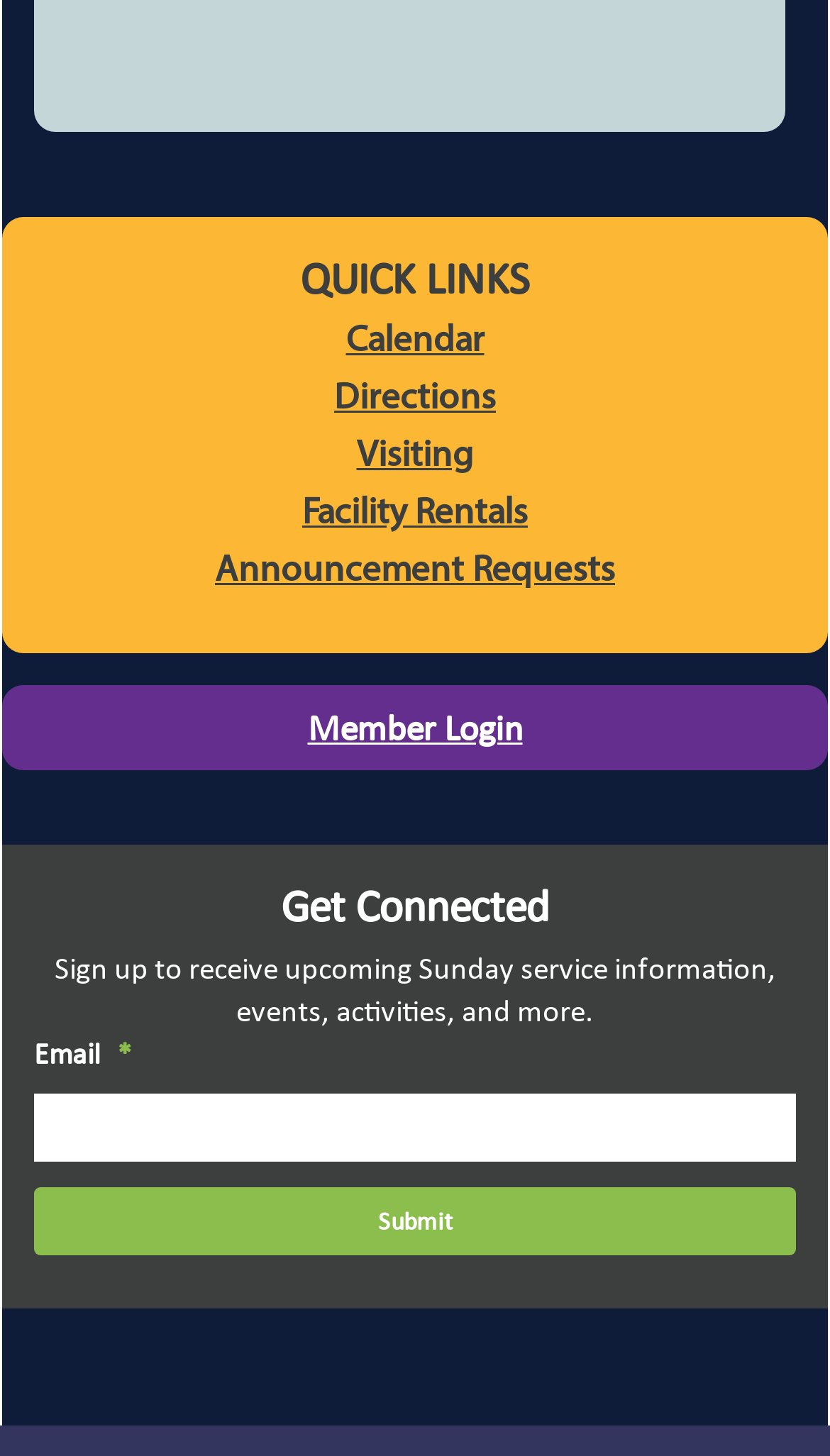What is the topic of the information that can be received by signing up?
Using the image provided, answer with just one word or phrase.

Sunday service information